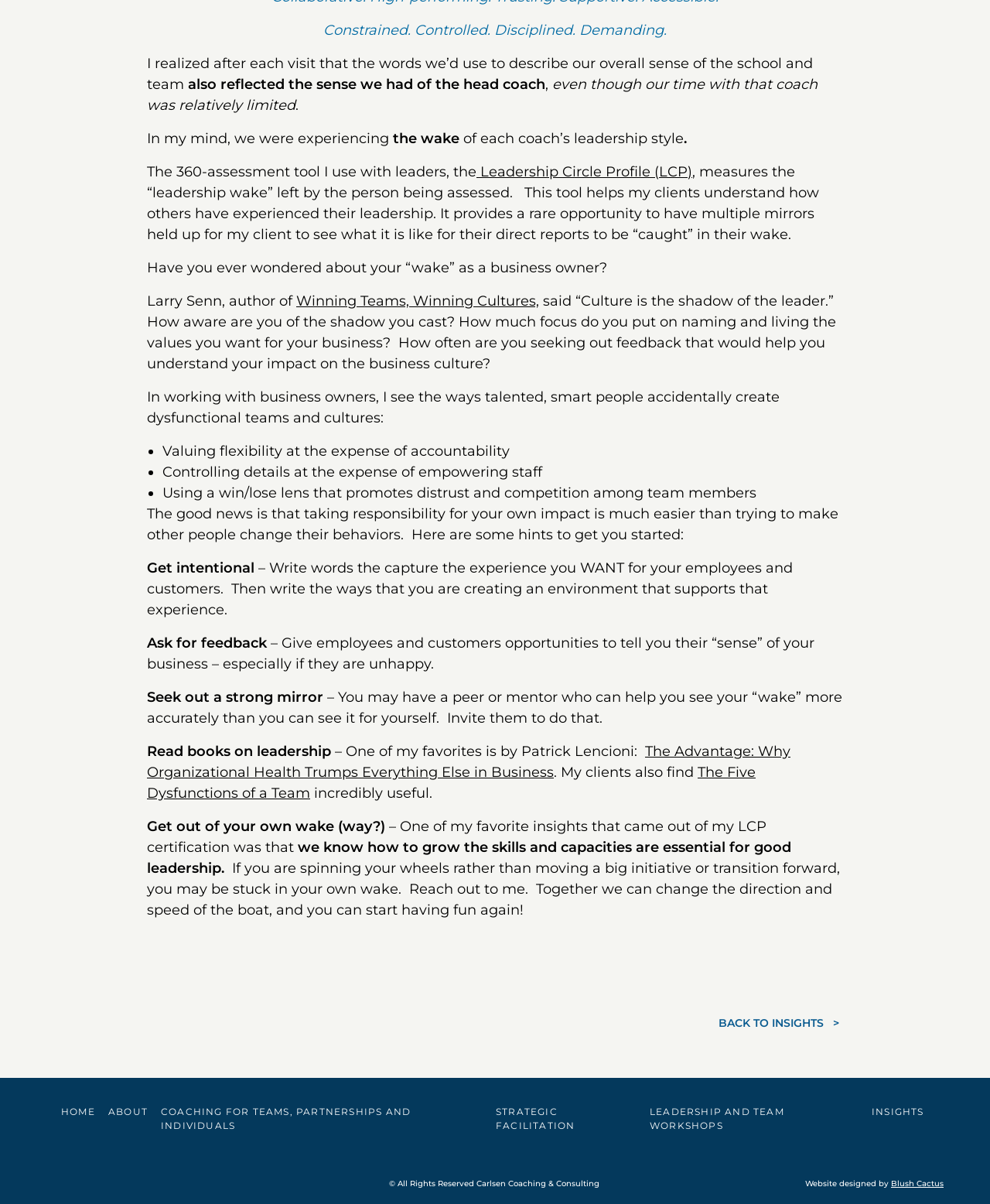What is the name of the book recommended by the author?
Please interpret the details in the image and answer the question thoroughly.

The webpage recommends several books, including 'The Advantage: Why Organizational Health Trumps Everything Else in Business' by Patrick Lencioni, which is mentioned as one of the author's favorites.